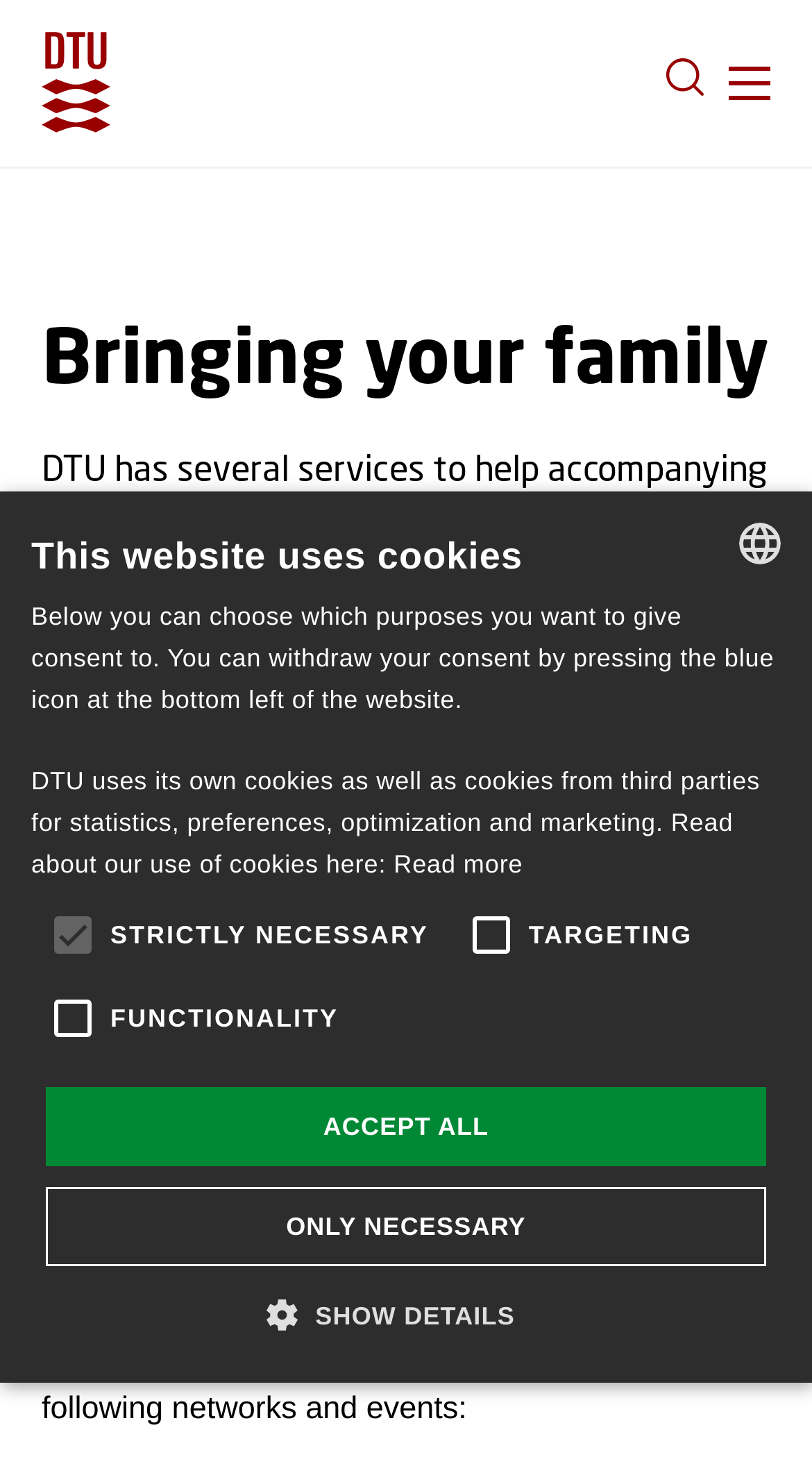Bounding box coordinates are specified in the format (top-left x, top-left y, bottom-right x, bottom-right y). All values are floating point numbers bounded between 0 and 1. Please provide the bounding box coordinate of the region this sentence describes: value="functionality"

[0.038, 0.658, 0.141, 0.715]